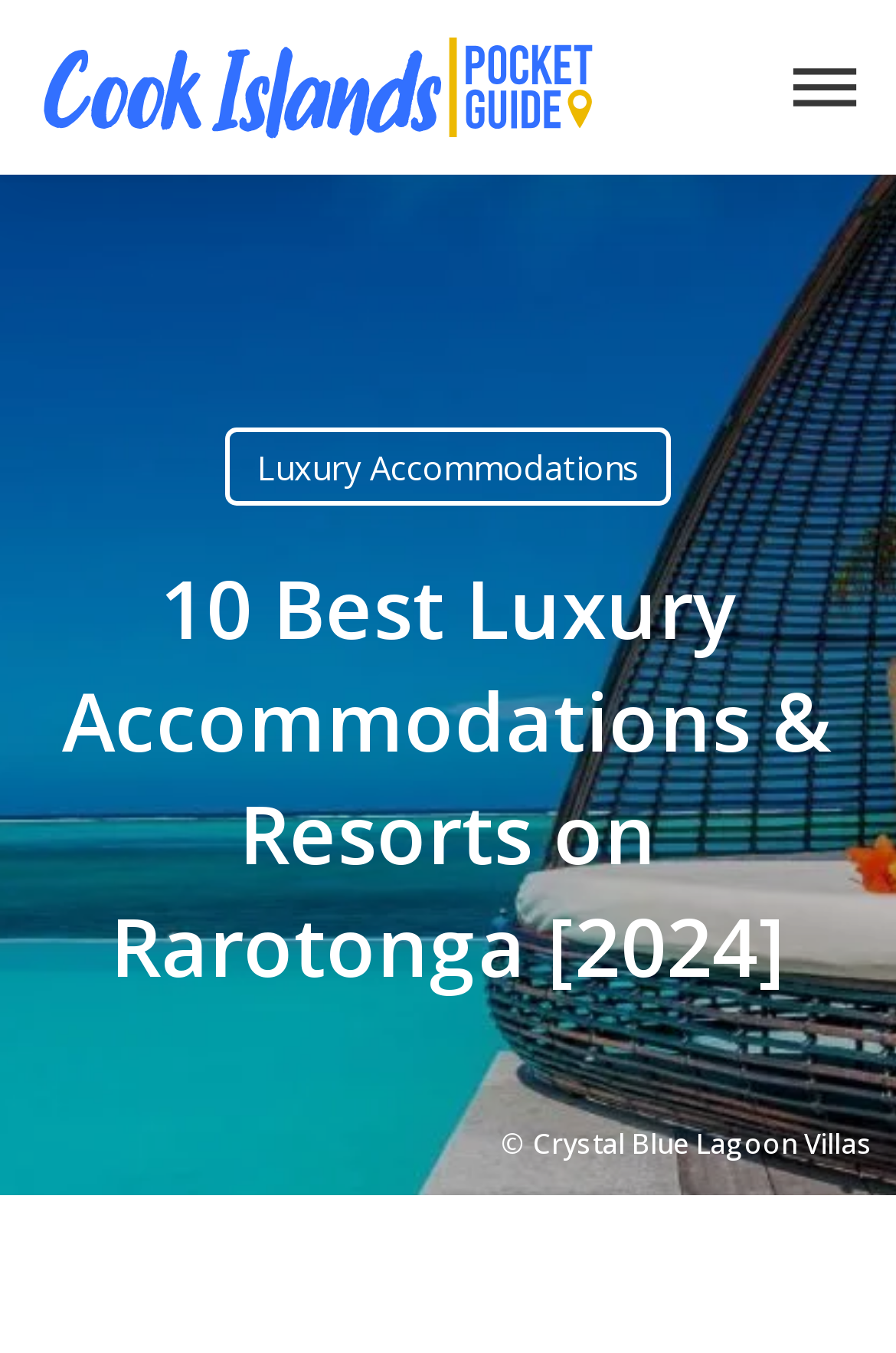Based on the element description parent_node: Search name="s" placeholder="Search...", identify the bounding box of the UI element in the given webpage screenshot. The coordinates should be in the format (top-left x, top-left y, bottom-right x, bottom-right y) and must be between 0 and 1.

[0.327, 0.651, 0.821, 0.698]